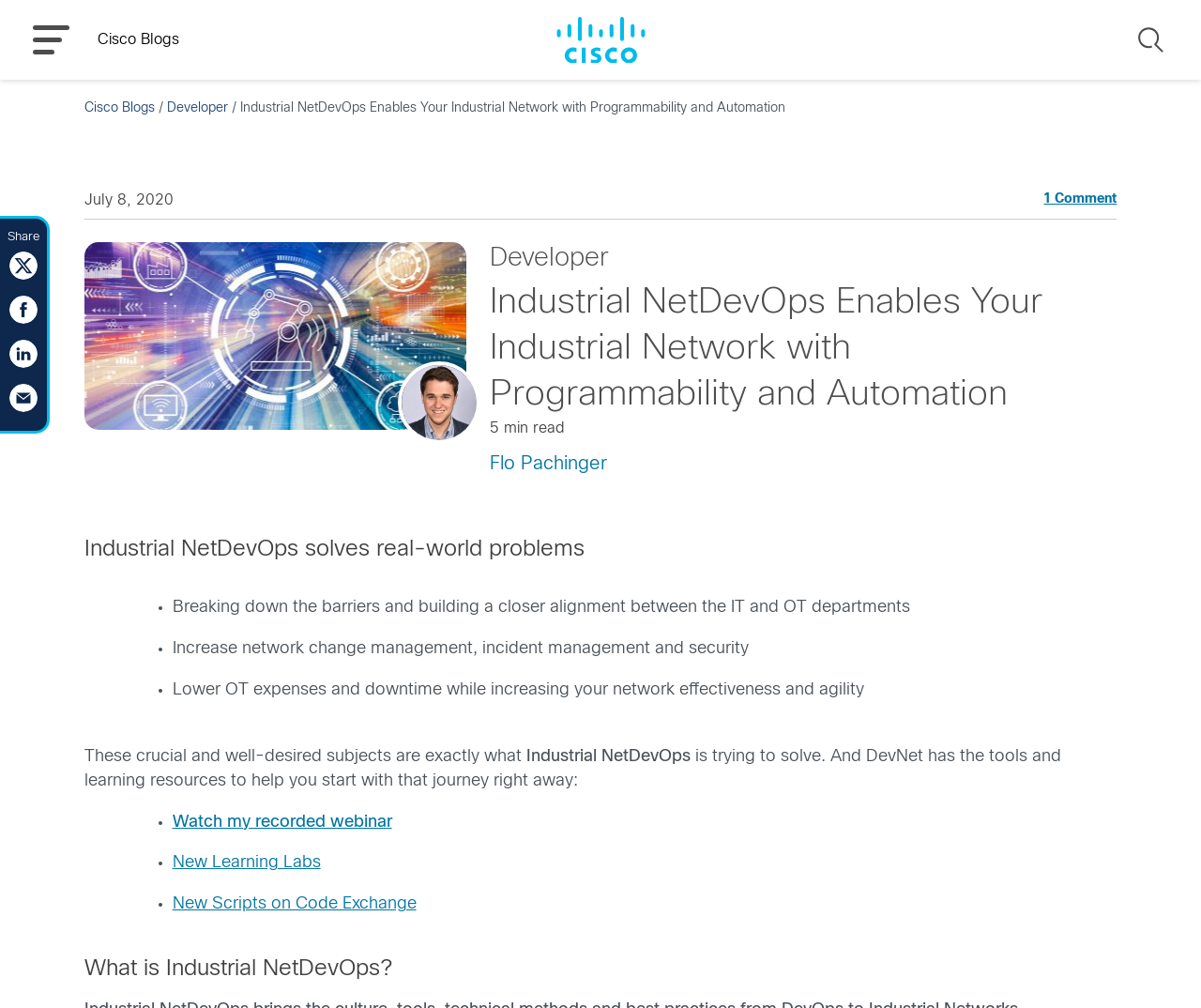Offer a thorough description of the webpage.

The webpage appears to be a blog post from Cisco Blogs, with the title "Industrial NetDevOps Enables Your Industrial Network with Programmability and Automation". At the top left corner, there is a link to "Cisco Blogs" accompanied by an image. Next to it, there is a "MENU" button. On the top right corner, there is a "Search" button accompanied by an image.

Below the top navigation bar, there is a header section that displays the title of the blog post, along with the date "July 8, 2020" and a link to "1 Comment". The author's avatar is displayed on the right side of the header section, along with a link to the author's name "Developer".

The main content of the blog post is divided into several sections. The first section discusses the benefits of Industrial NetDevOps, with a heading "Industrial NetDevOps solves real-world problems". This section lists three bullet points, each describing a specific benefit of Industrial NetDevOps.

The next section appears to be a continuation of the discussion, with a paragraph of text that mentions the importance of Industrial NetDevOps. This is followed by another section that lists three resources available to help readers get started with Industrial NetDevOps, including a recorded webinar, new learning labs, and new scripts on Code Exchange.

Finally, there is a section with a heading "What is Industrial NetDevOps?" and a "Share" button on the left side, accompanied by links to share the article on Twitter, Facebook, LinkedIn, and other platforms.